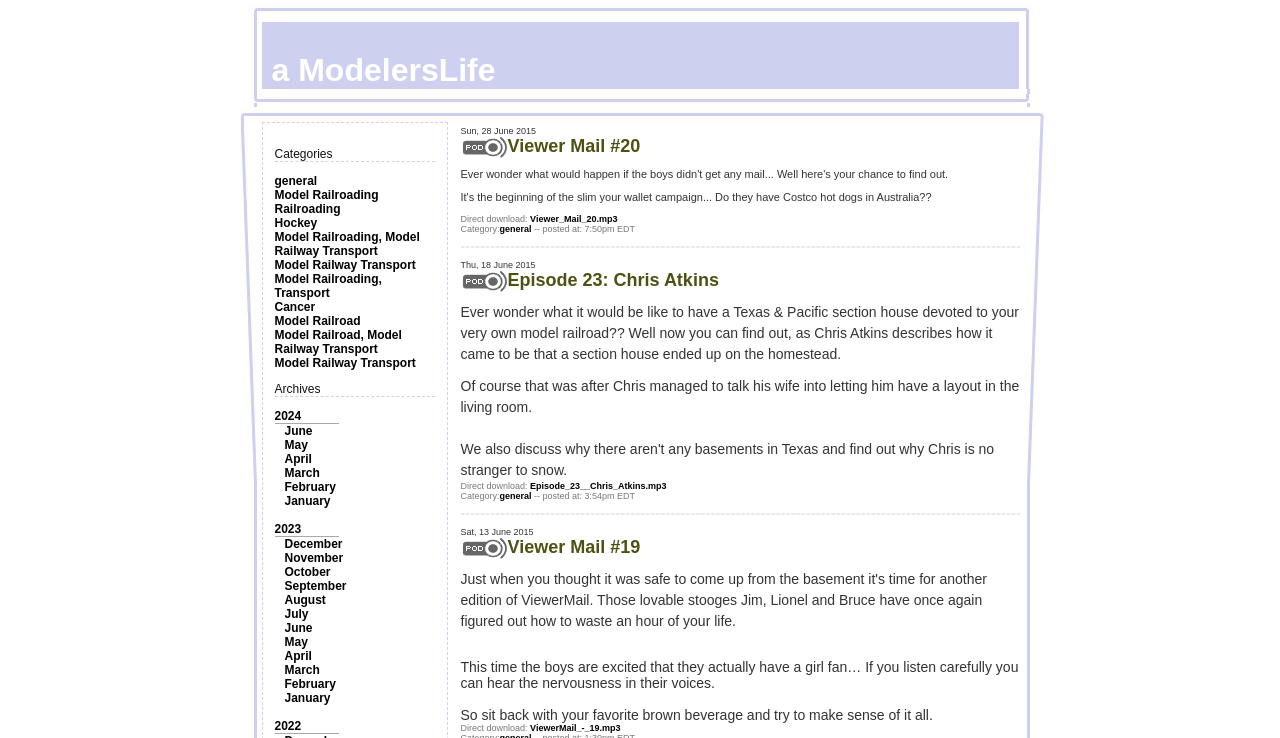Based on the image, give a detailed response to the question: What is the position of the image in the LayoutTableRow with the text 'Sun, 28 June 2015 Viewer Mail #20'?

I found the LayoutTableRow with the text 'Sun, 28 June 2015 Viewer Mail #20', and it has an image element with a bounding box coordinate [0.36, 0.184, 0.396, 0.214], which indicates that the image is located at the top-left position.